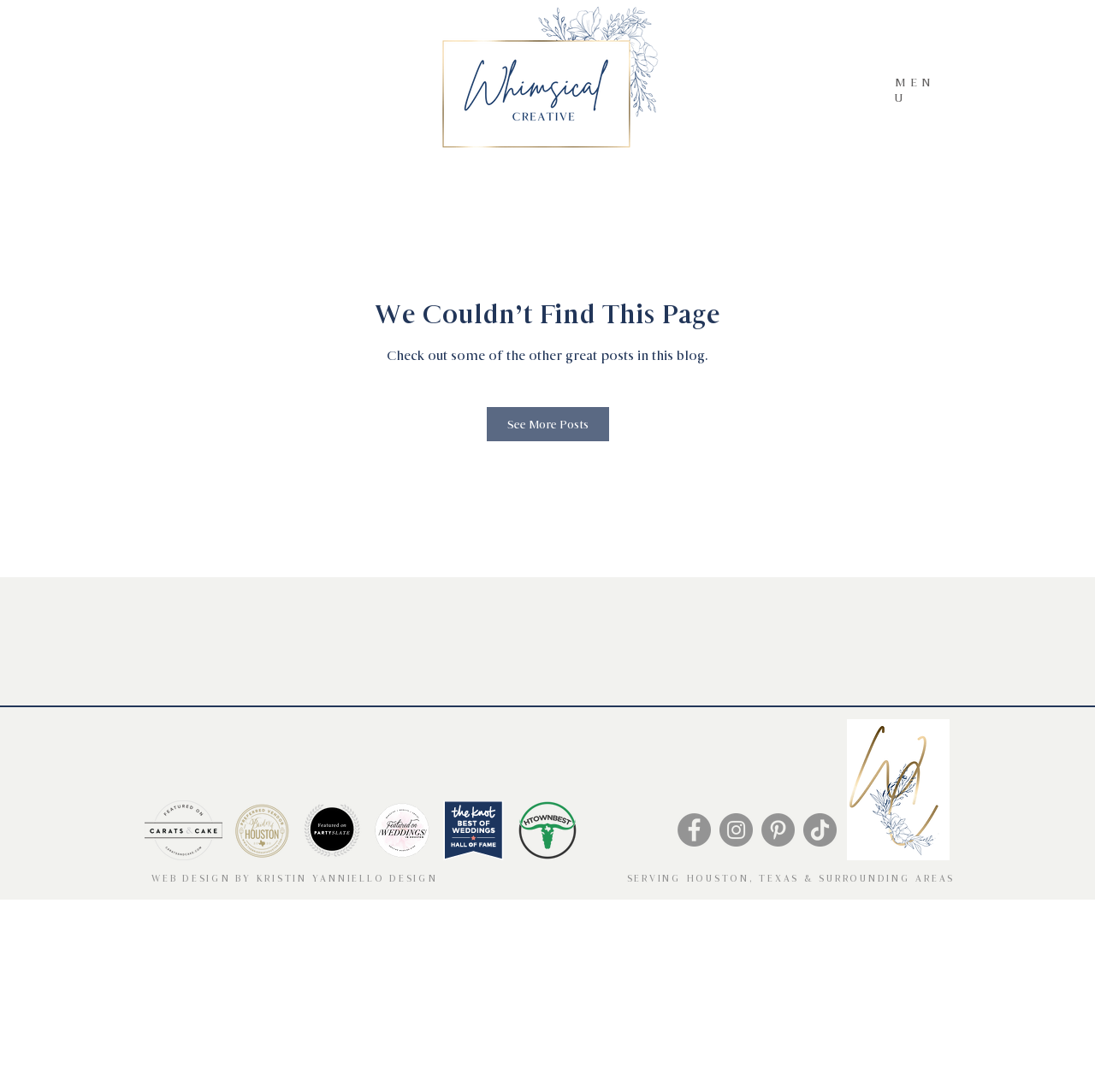Specify the bounding box coordinates of the area to click in order to follow the given instruction: "Click the MENU button."

[0.817, 0.069, 0.854, 0.097]